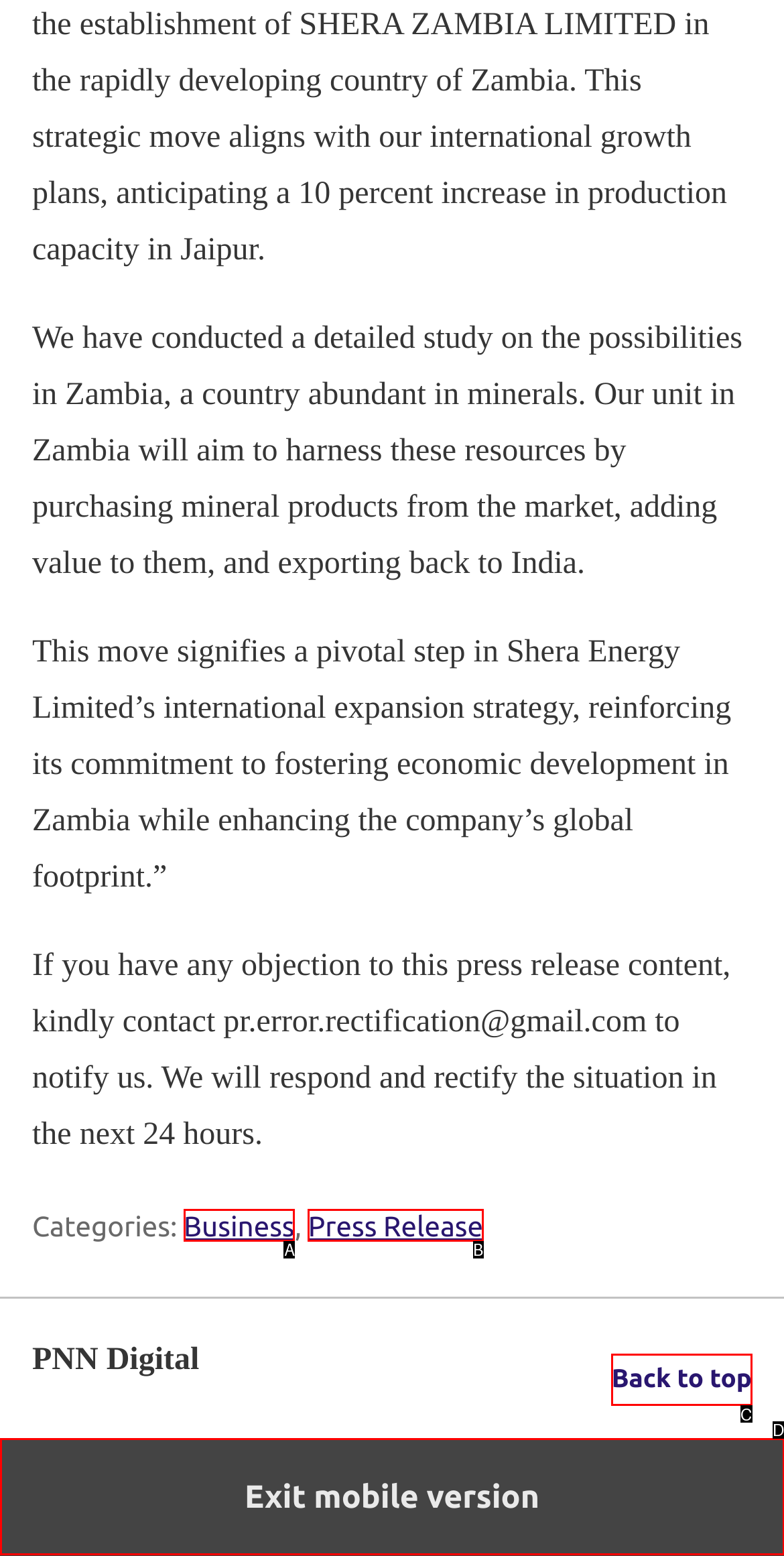Determine which option fits the element description: Exit mobile version
Answer with the option’s letter directly.

D